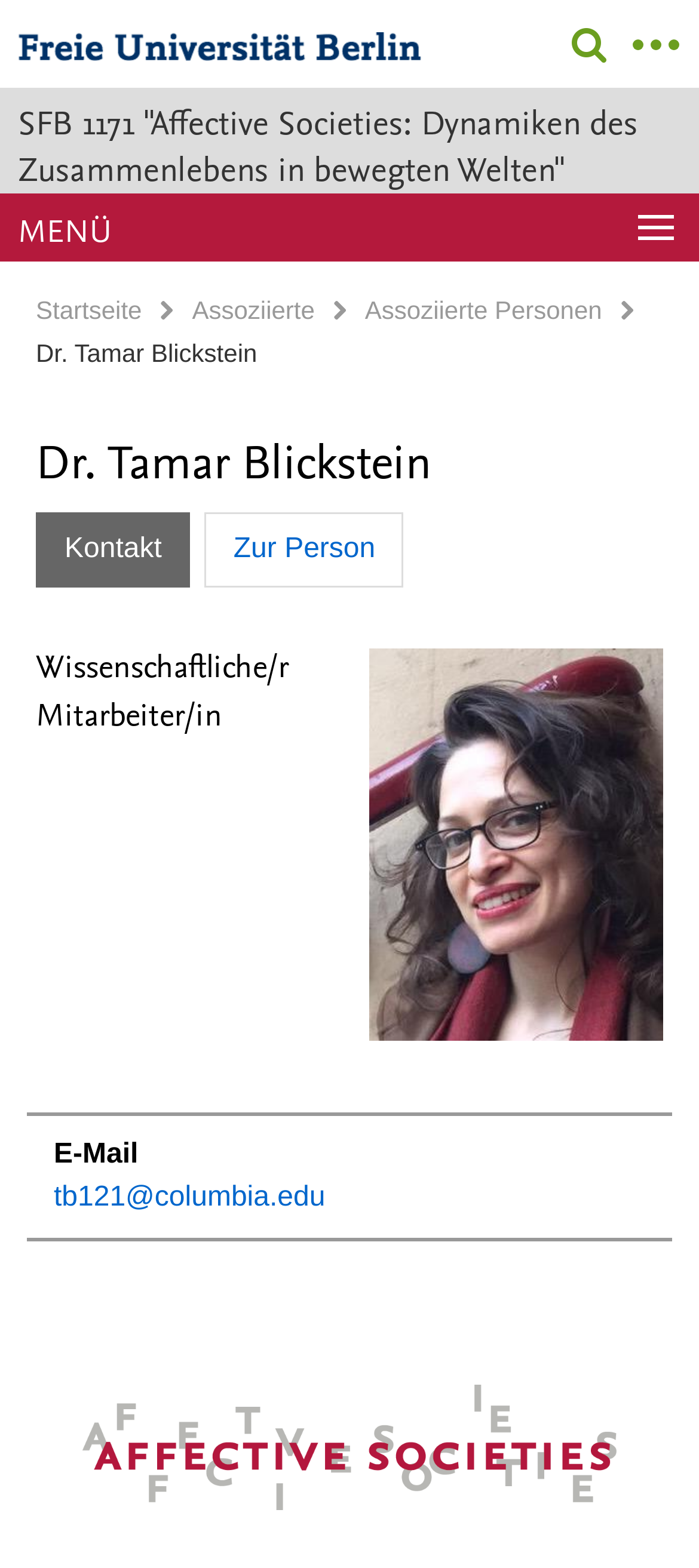Please locate the bounding box coordinates of the element that should be clicked to complete the given instruction: "Click the logo of Freien Universität Berlin".

[0.026, 0.021, 0.603, 0.039]